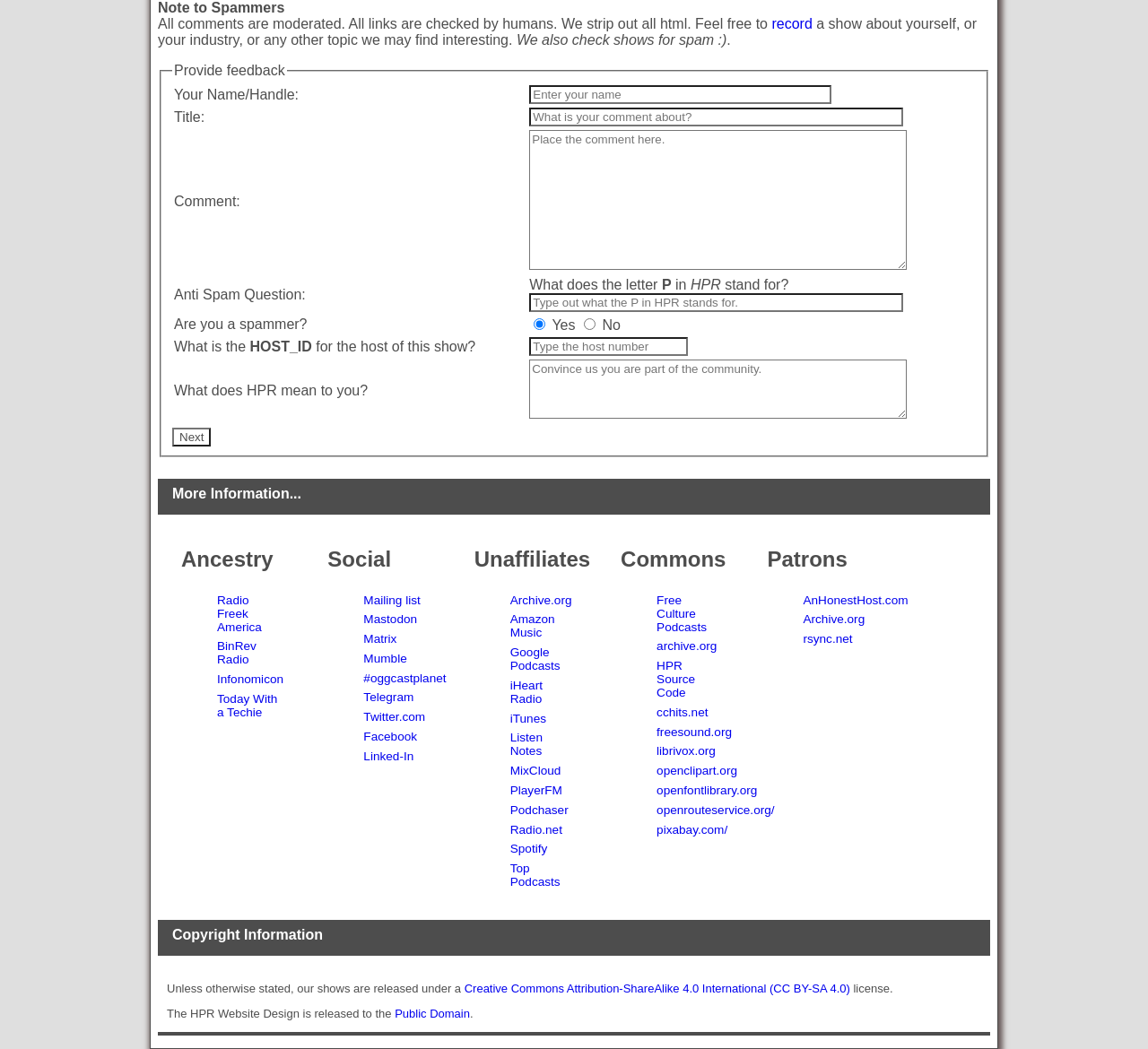Pinpoint the bounding box coordinates of the clickable element needed to complete the instruction: "Visit the Radio Freek America link". The coordinates should be provided as four float numbers between 0 and 1: [left, top, right, bottom].

[0.189, 0.565, 0.228, 0.604]